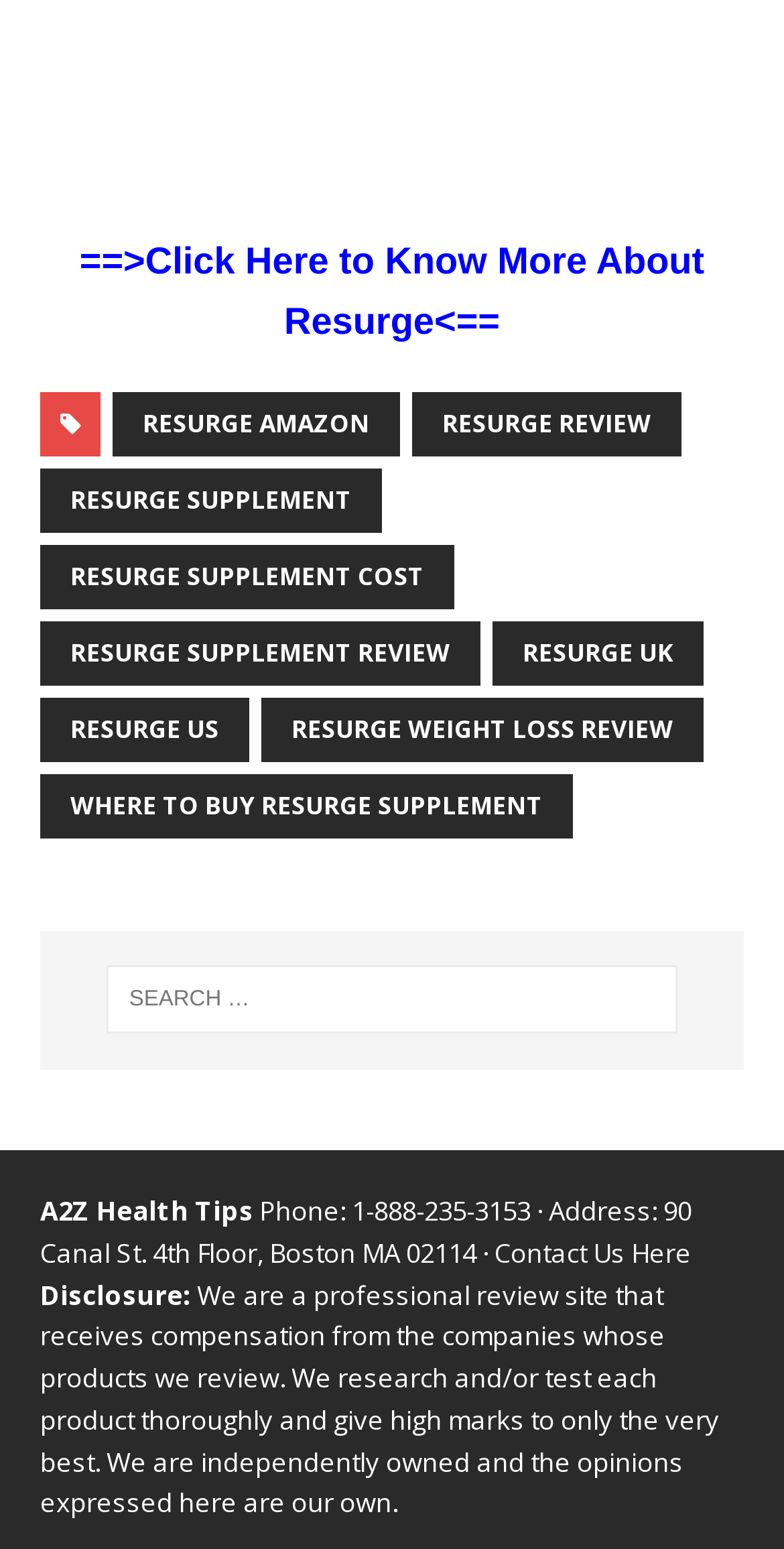What is the phone number mentioned on the website?
Using the details shown in the screenshot, provide a comprehensive answer to the question.

The phone number is mentioned in the text 'Phone: 1-888-235-3153 · Address: 90 Canal St. 4th Floor, Boston MA 02114 ·' which is located at the bottom of the webpage.